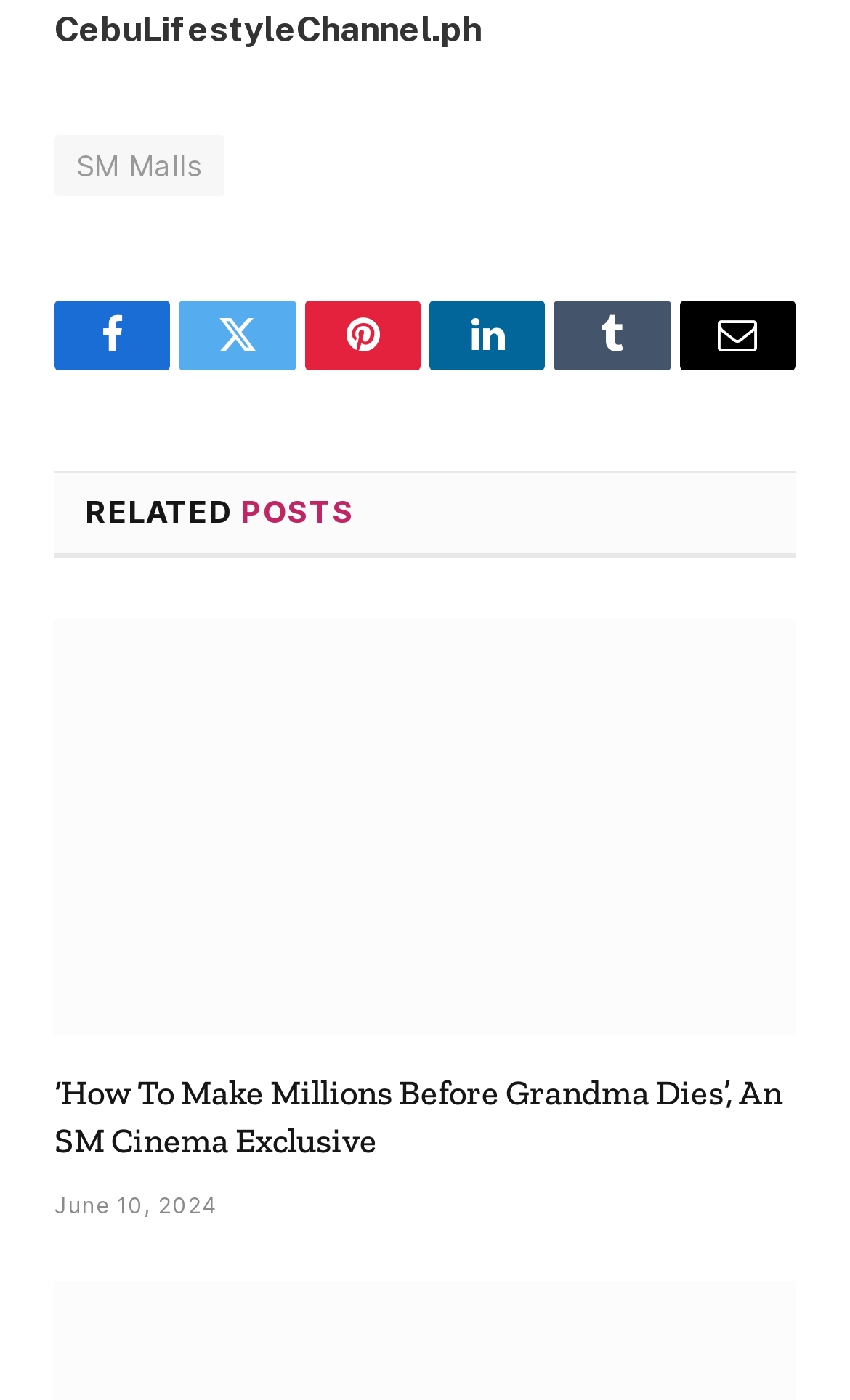Highlight the bounding box coordinates of the element that should be clicked to carry out the following instruction: "visit SM Malls". The coordinates must be given as four float numbers ranging from 0 to 1, i.e., [left, top, right, bottom].

[0.064, 0.097, 0.264, 0.14]